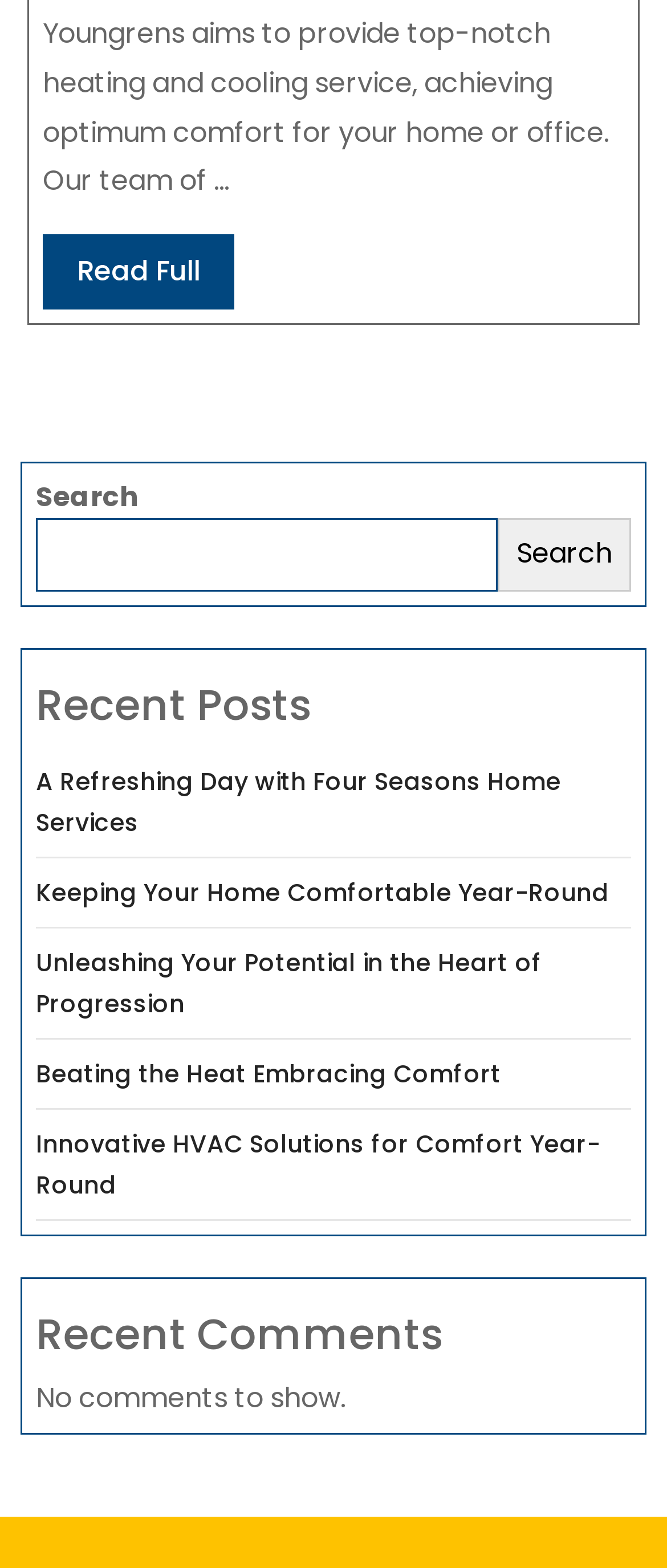Using the element description Beating the Heat Embracing Comfort, predict the bounding box coordinates for the UI element. Provide the coordinates in (top-left x, top-left y, bottom-right x, bottom-right y) format with values ranging from 0 to 1.

[0.054, 0.674, 0.751, 0.696]